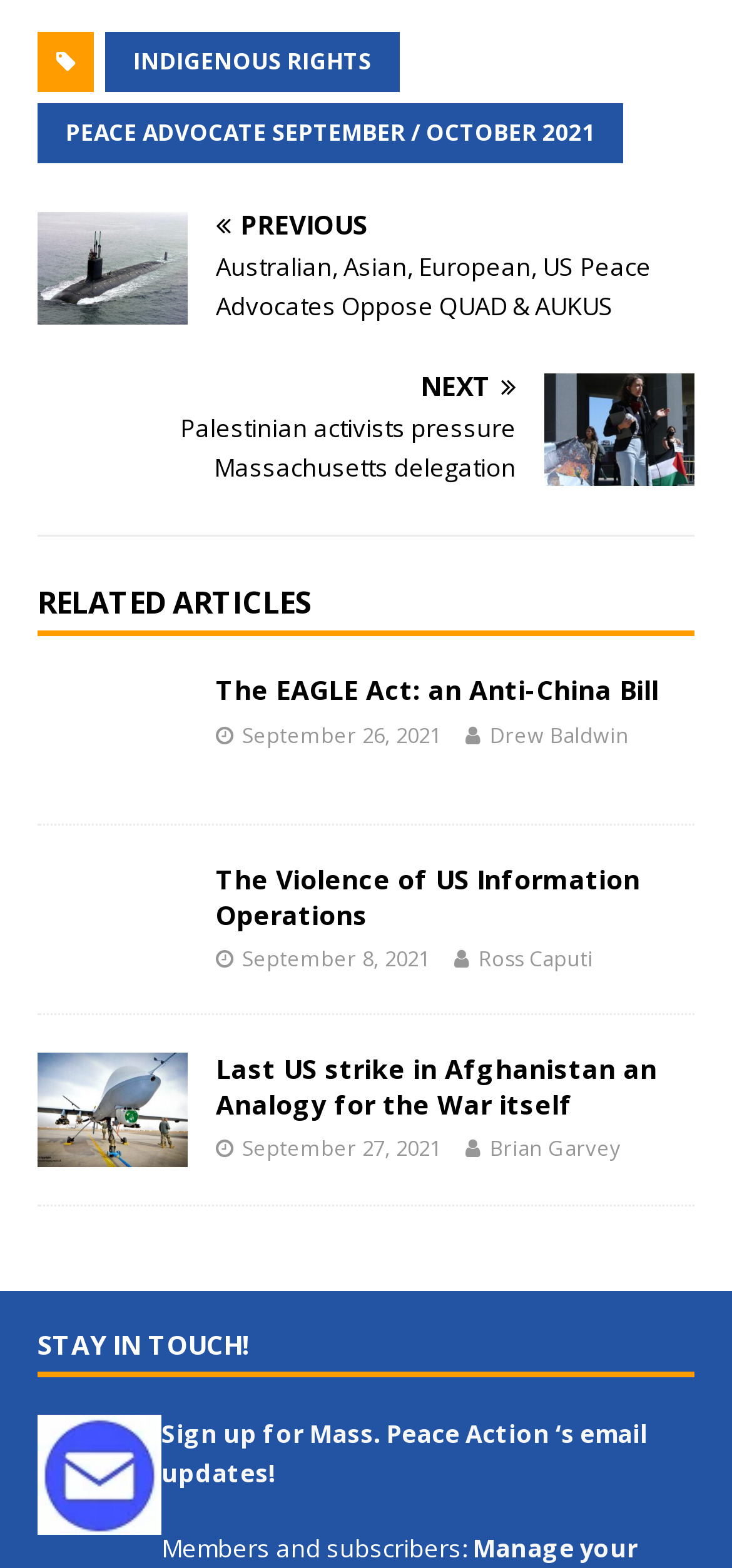Identify the bounding box coordinates for the UI element mentioned here: "Toggle menu". Provide the coordinates as four float values between 0 and 1, i.e., [left, top, right, bottom].

None